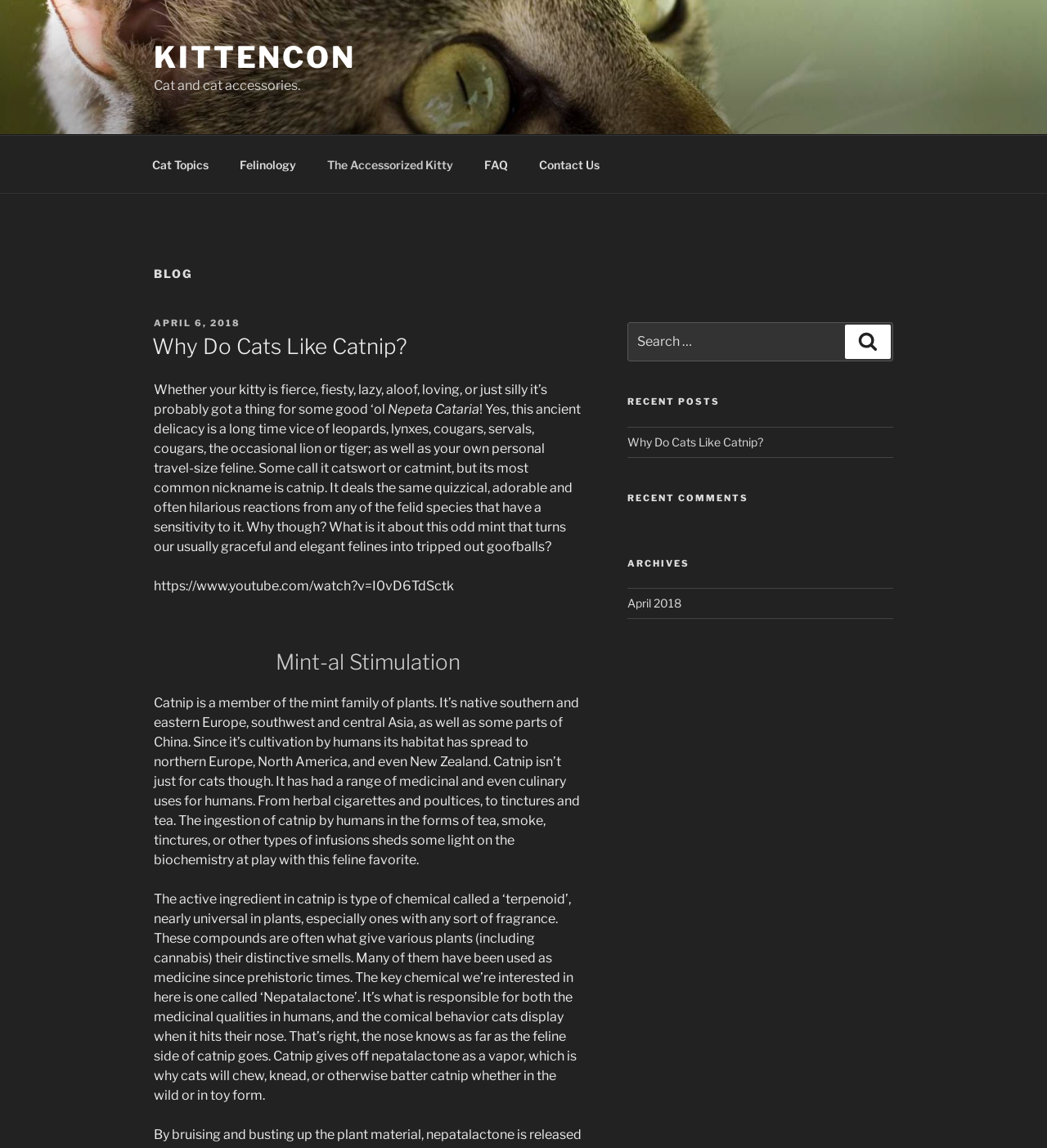What is the main topic of the blog?
Please use the image to deliver a detailed and complete answer.

Based on the webpage content, the main topic of the blog is about cats, as evident from the title 'Why Do Cats Like Catnip?' and the text discussing cat behavior and catnip.